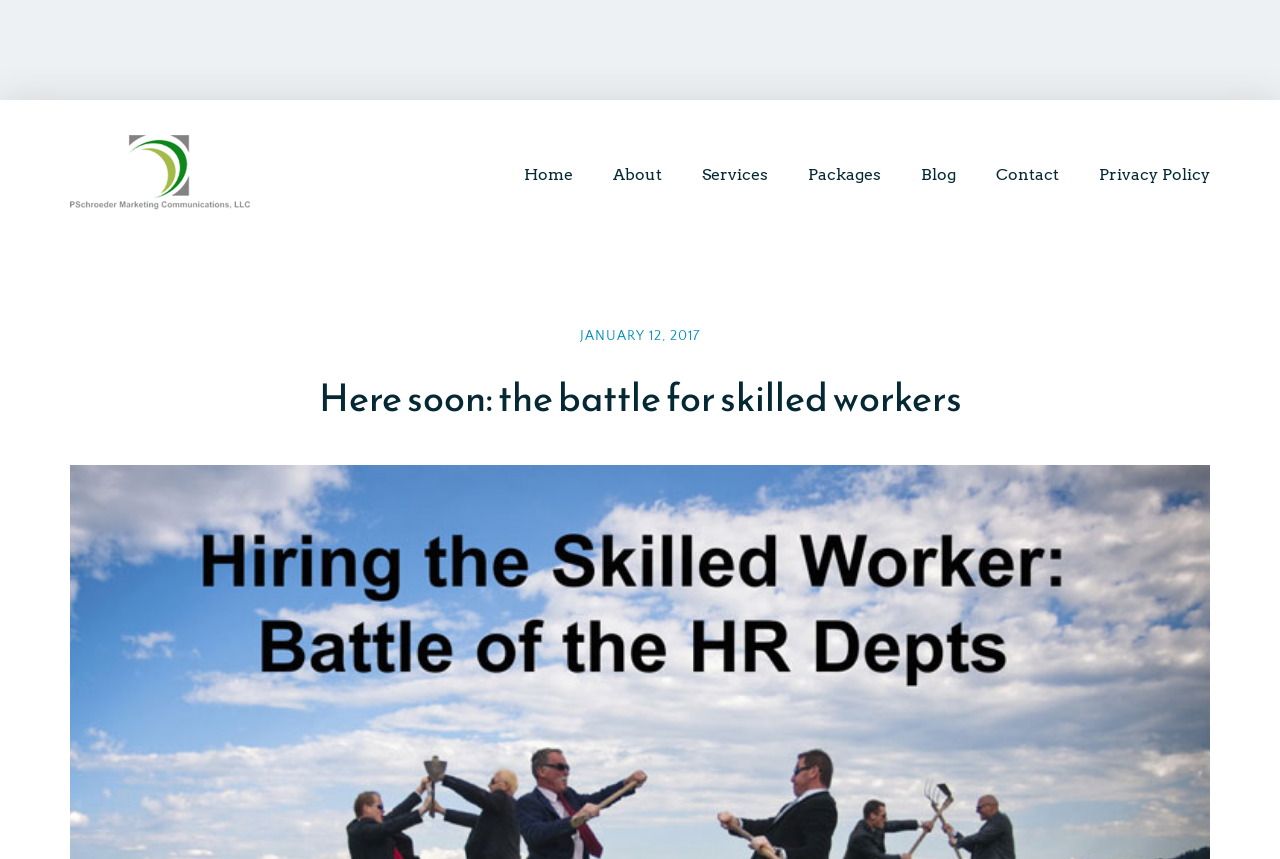Analyze the image and answer the question with as much detail as possible: 
What is the topic of the featured article?

I looked at the heading of the featured article, which is 'Here soon: the battle for skilled workers'. The topic of the article is about the battle for skilled workers.